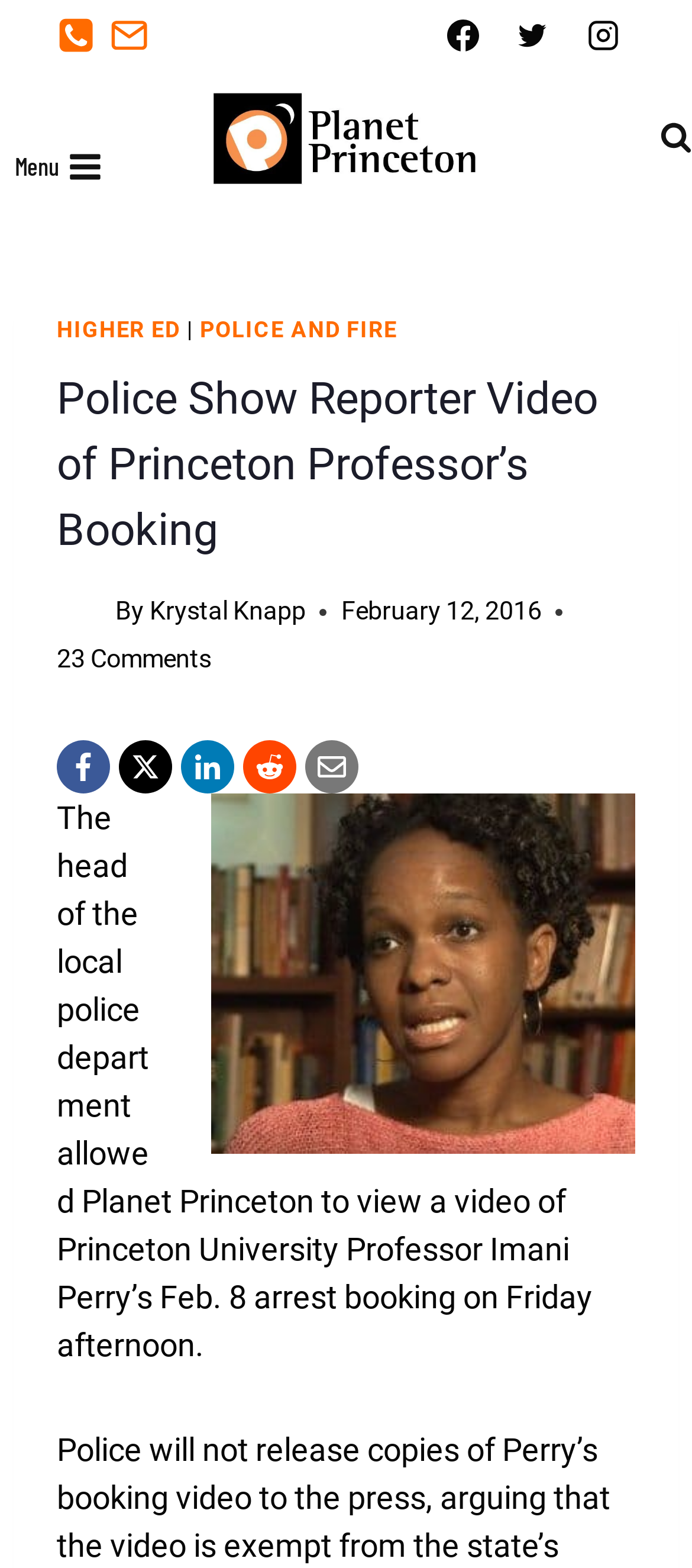Identify the bounding box coordinates for the region to click in order to carry out this instruction: "Click the phone link". Provide the coordinates using four float numbers between 0 and 1, formatted as [left, top, right, bottom].

[0.082, 0.01, 0.15, 0.034]